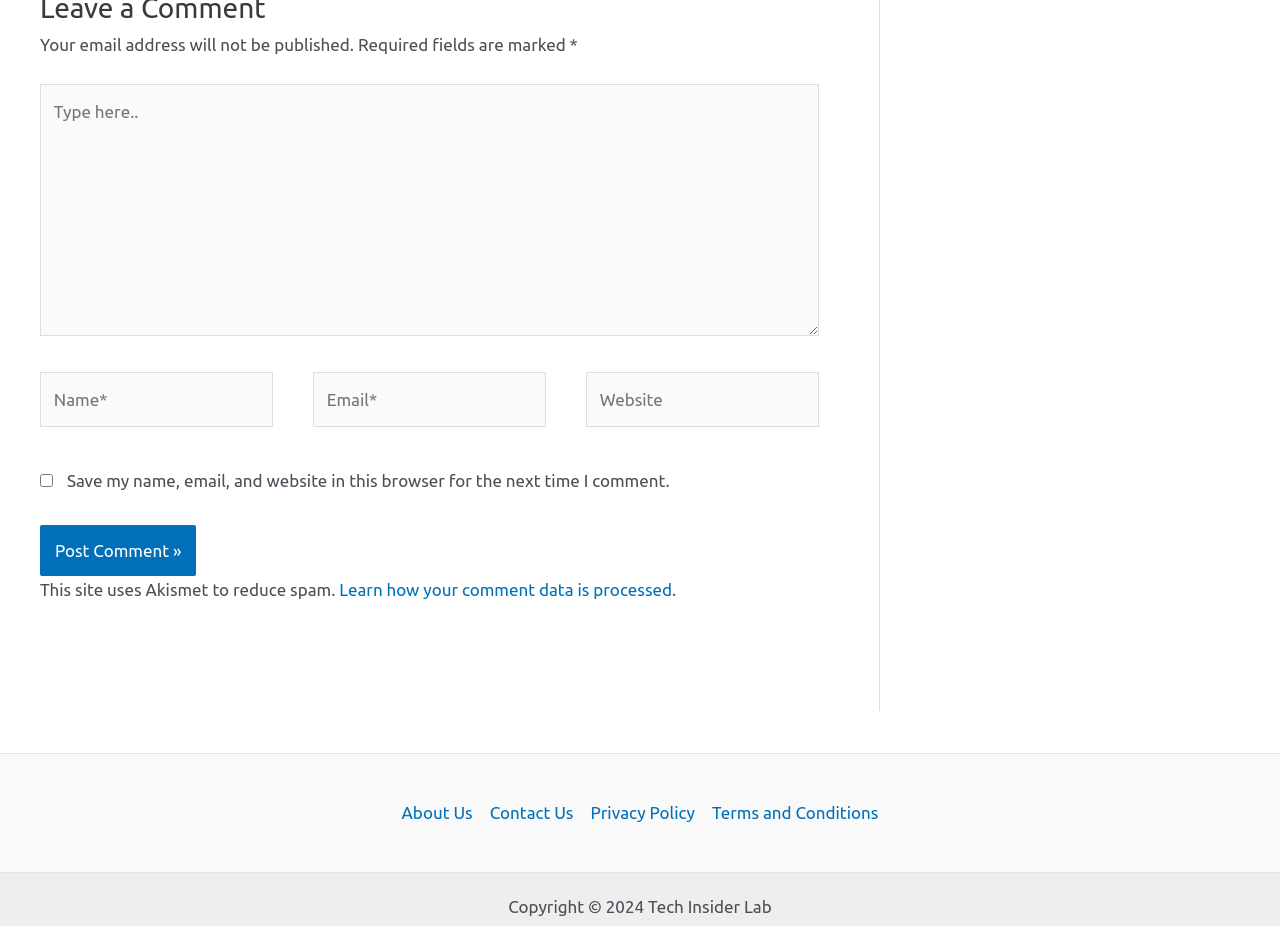Please find the bounding box coordinates of the clickable region needed to complete the following instruction: "Post a comment". The bounding box coordinates must consist of four float numbers between 0 and 1, i.e., [left, top, right, bottom].

[0.031, 0.567, 0.153, 0.623]